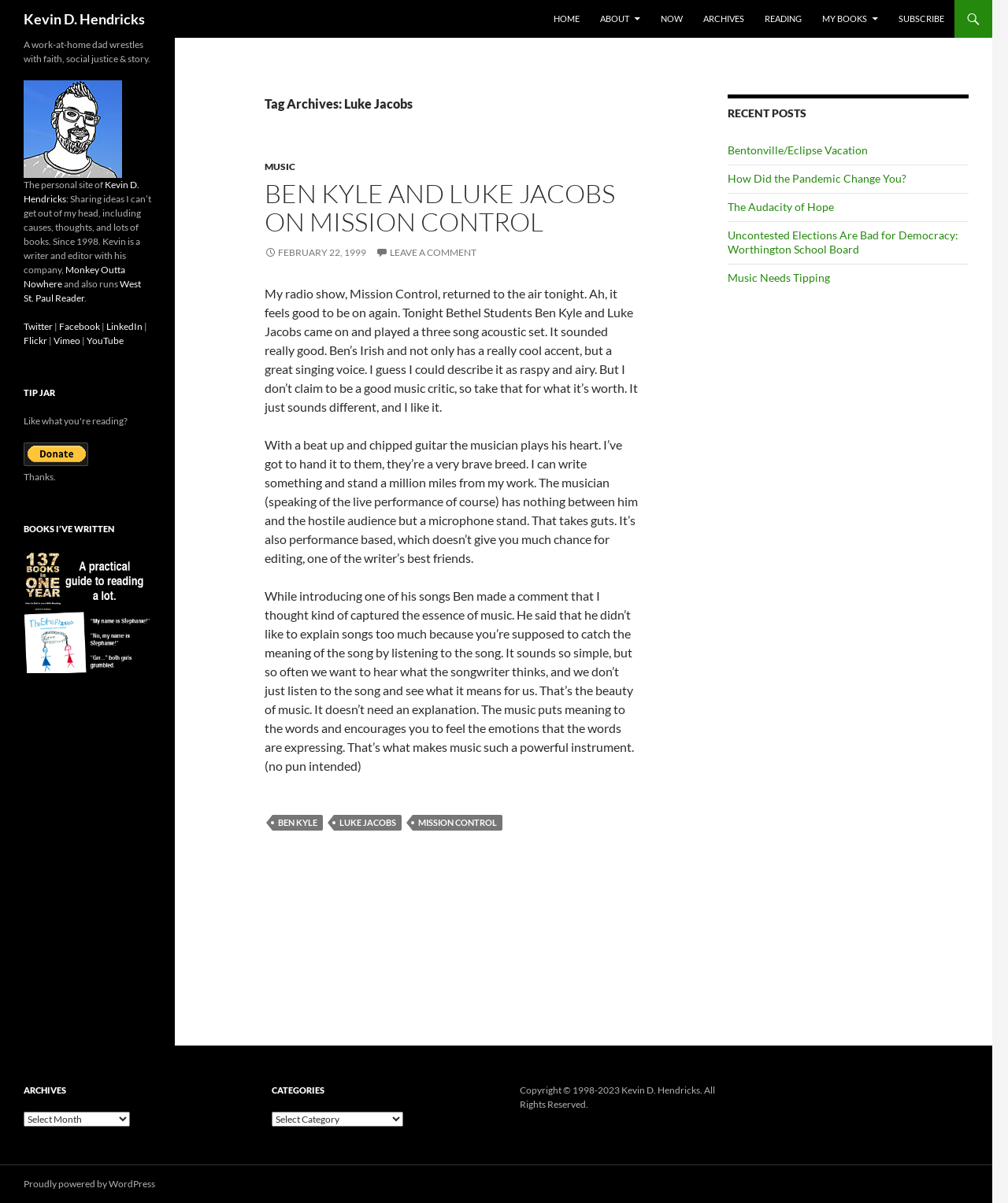Please identify the bounding box coordinates of the region to click in order to complete the task: "Check the RECENT POSTS section". The coordinates must be four float numbers between 0 and 1, specified as [left, top, right, bottom].

[0.722, 0.079, 0.961, 0.102]